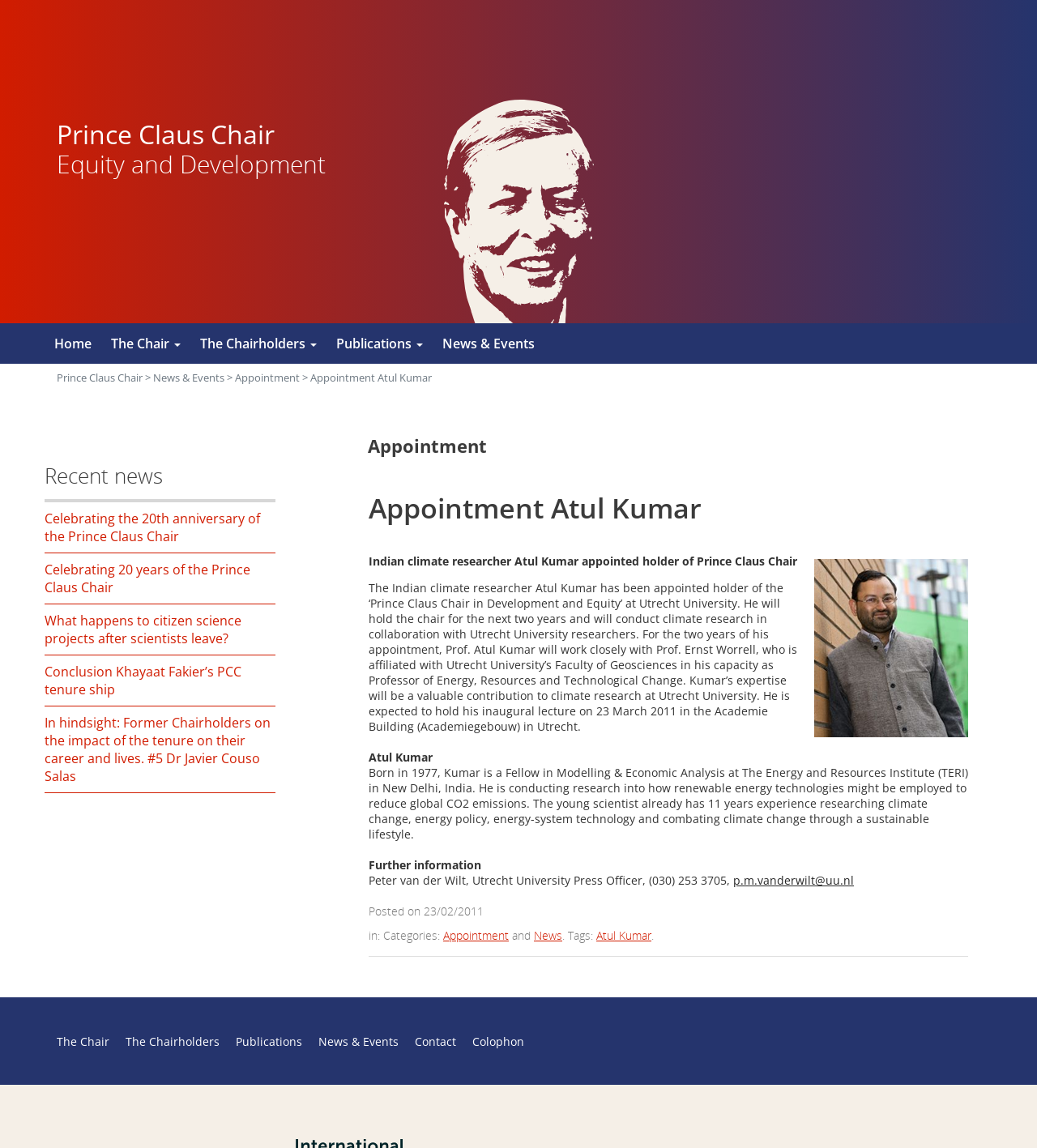Provide the bounding box coordinates for the UI element described in this sentence: "Publications". The coordinates should be four float values between 0 and 1, i.e., [left, top, right, bottom].

[0.227, 0.9, 0.291, 0.914]